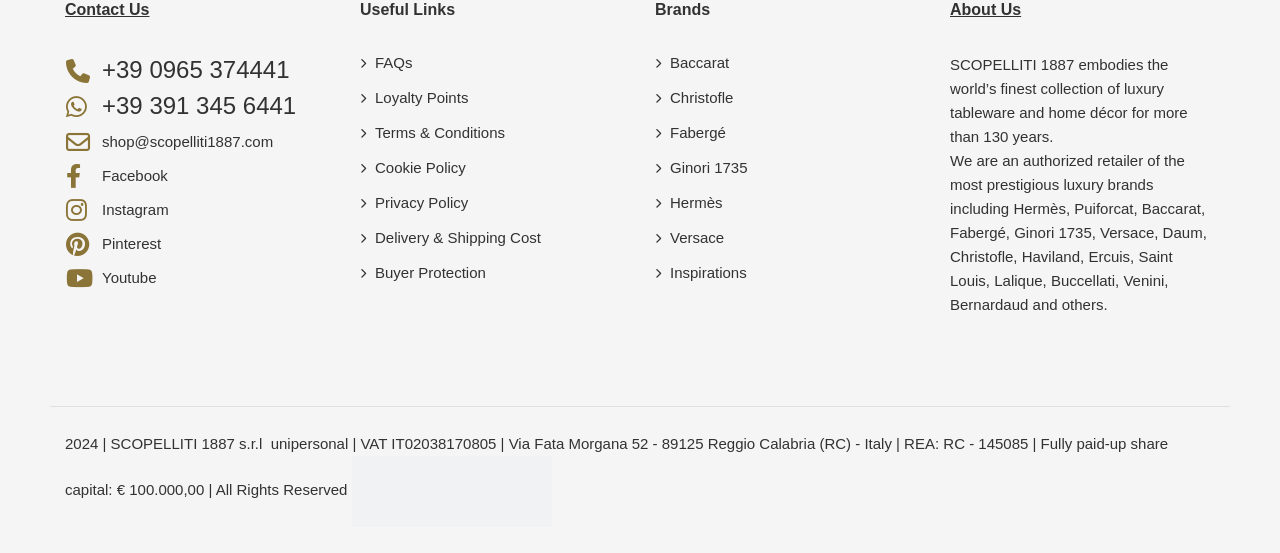Identify the coordinates of the bounding box for the element that must be clicked to accomplish the instruction: "View About Us".

[0.742, 0.001, 0.798, 0.032]